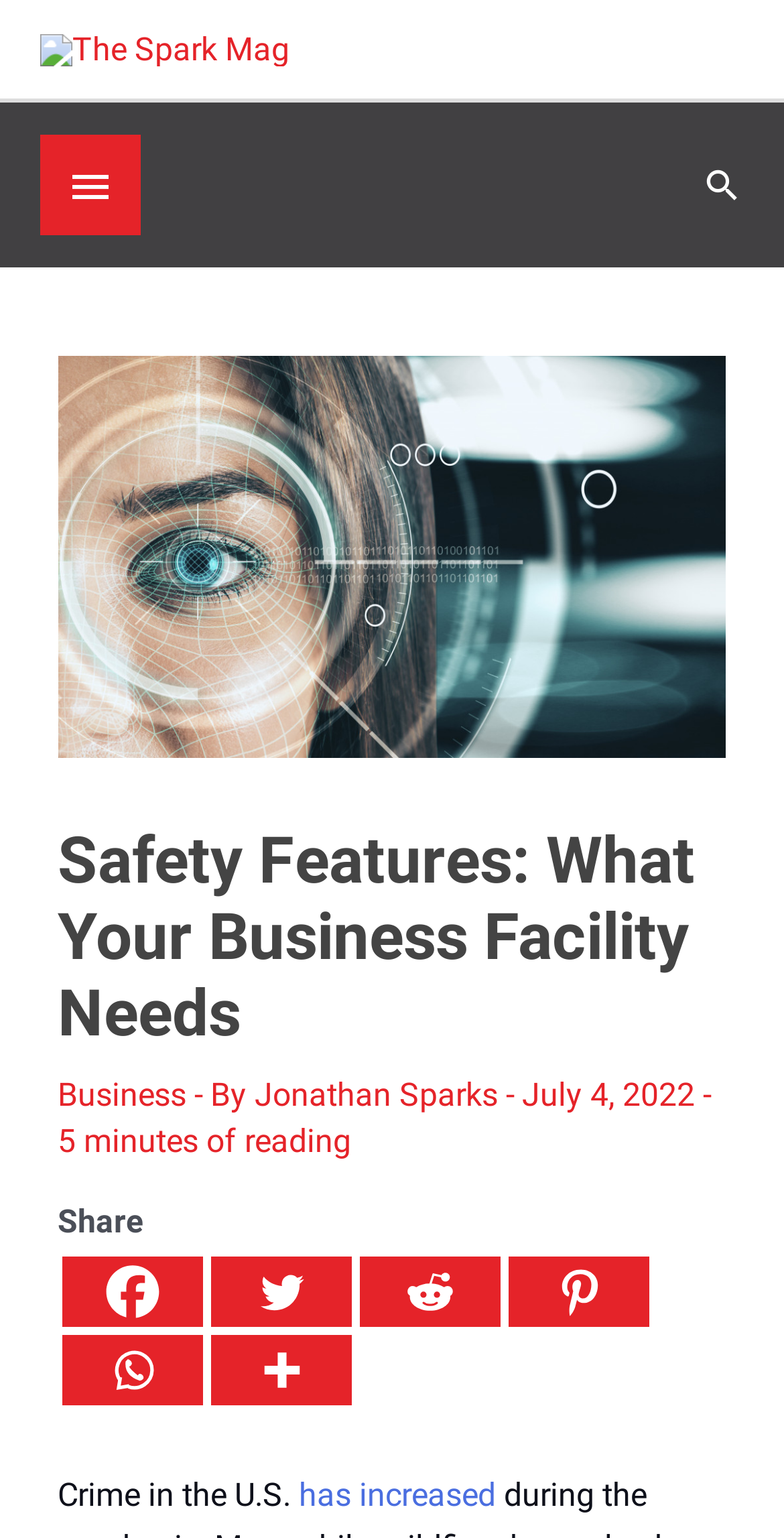Please specify the bounding box coordinates for the clickable region that will help you carry out the instruction: "read the next post".

None